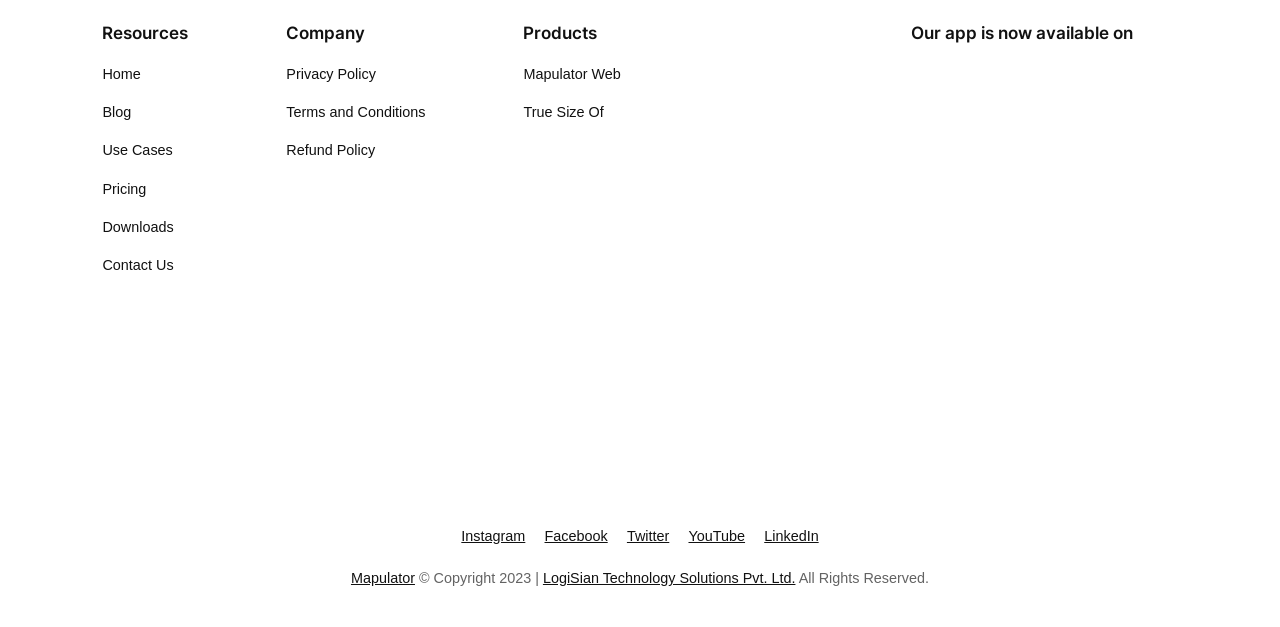Identify the bounding box coordinates of the element to click to follow this instruction: 'visit the blog'. Ensure the coordinates are four float values between 0 and 1, provided as [left, top, right, bottom].

[0.08, 0.161, 0.103, 0.197]